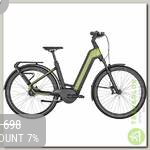What is the discount percentage on the original price?
Answer with a single word or phrase by referring to the visual content.

7%